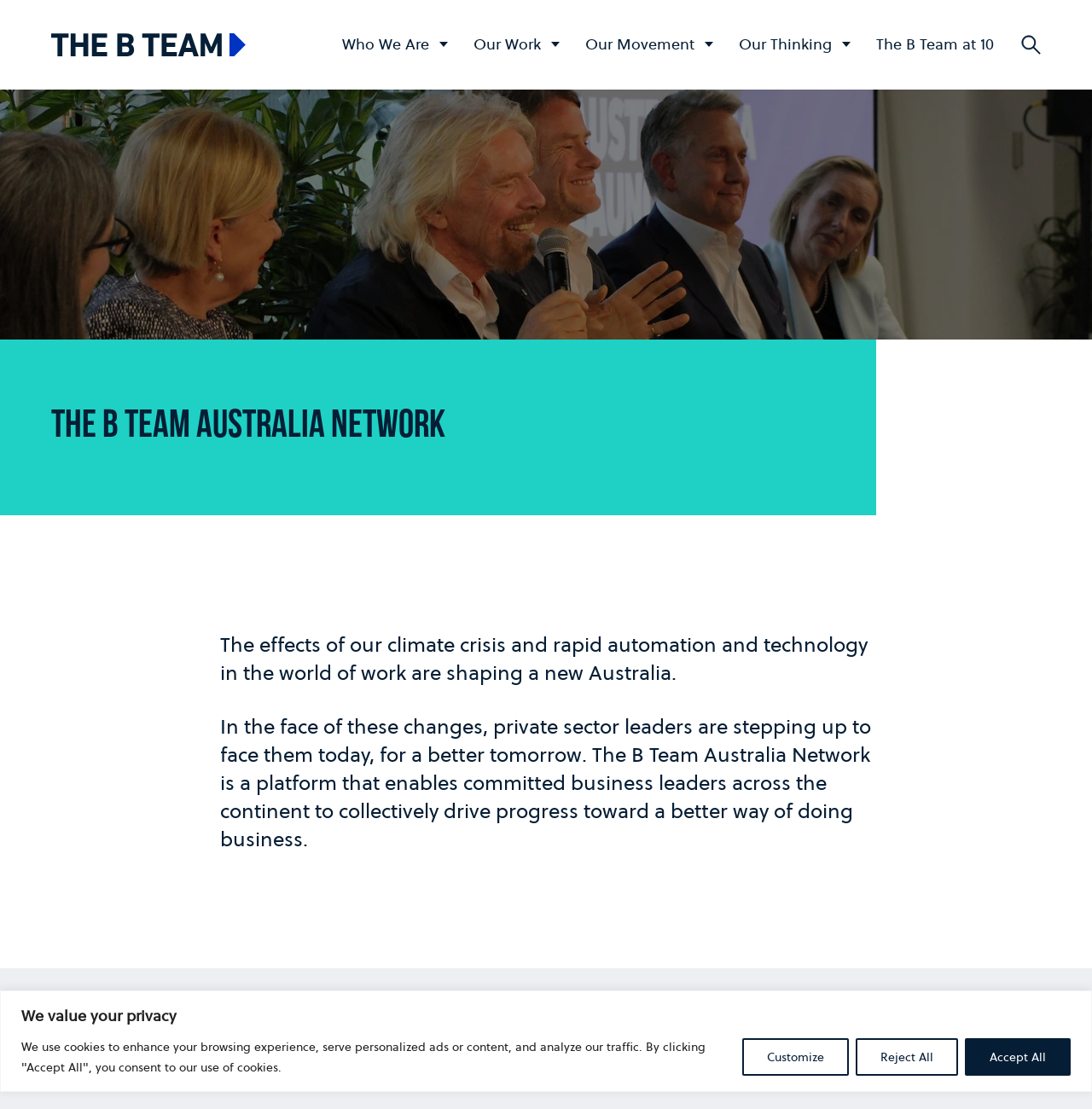Using the provided description: "Our thinking", find the bounding box coordinates of the corresponding UI element. The output should be four float numbers between 0 and 1, in the format [left, top, right, bottom].

[0.665, 0.002, 0.791, 0.079]